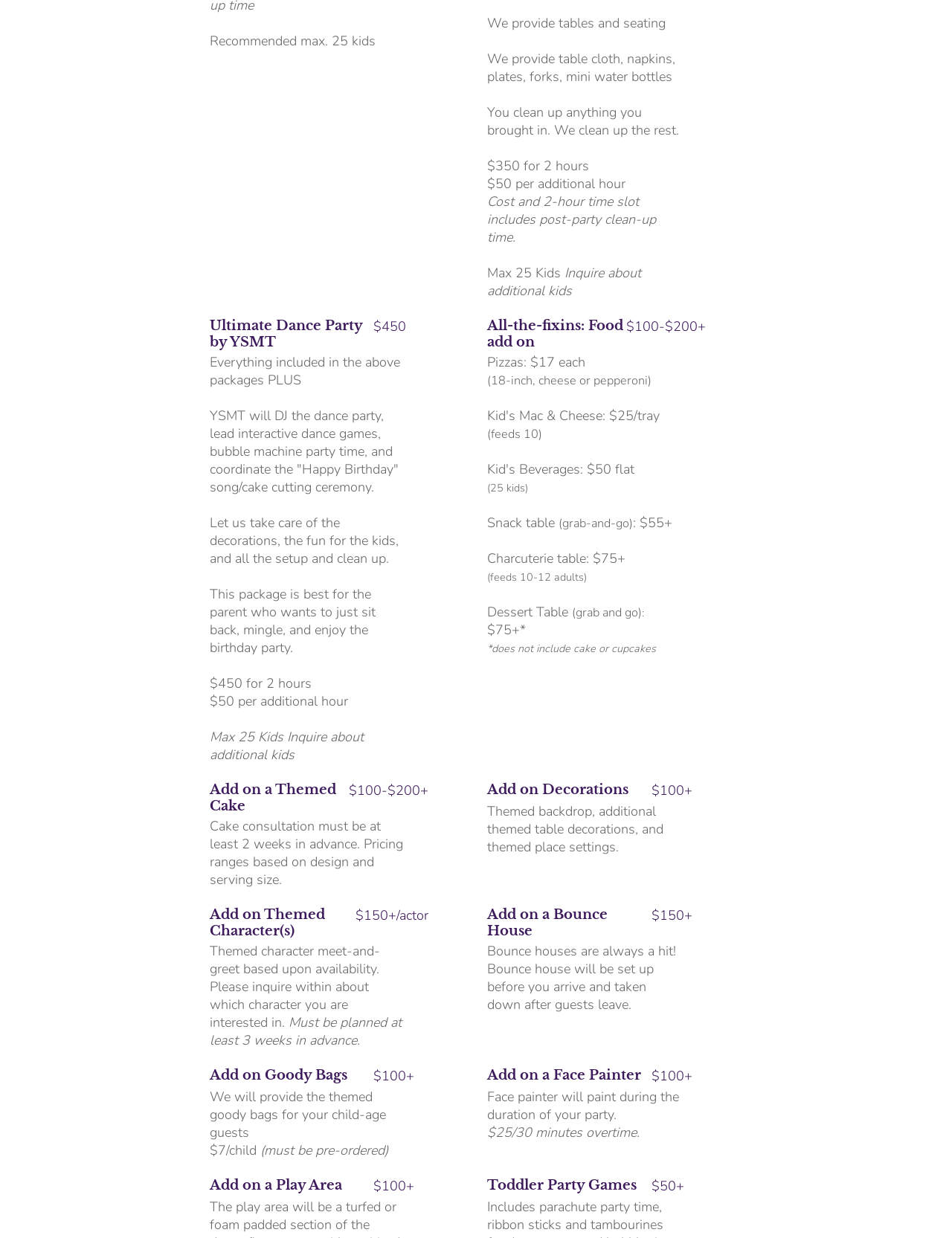Please indicate the bounding box coordinates for the clickable area to complete the following task: "Learn more about the Add on a Themed Cake option". The coordinates should be specified as four float numbers between 0 and 1, i.e., [left, top, right, bottom].

[0.22, 0.631, 0.366, 0.657]